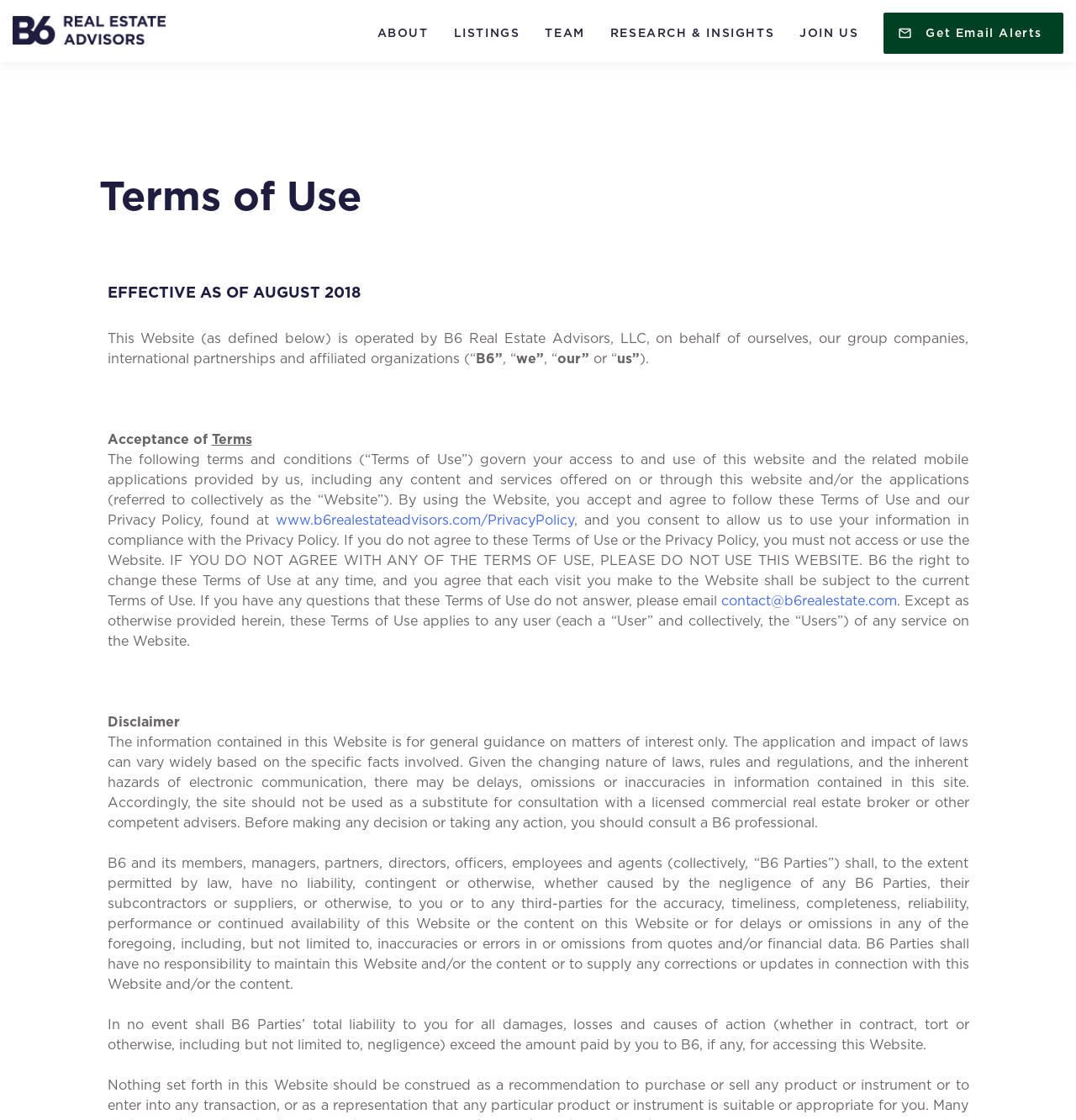Determine the bounding box coordinates for the area you should click to complete the following instruction: "Check Careers".

None